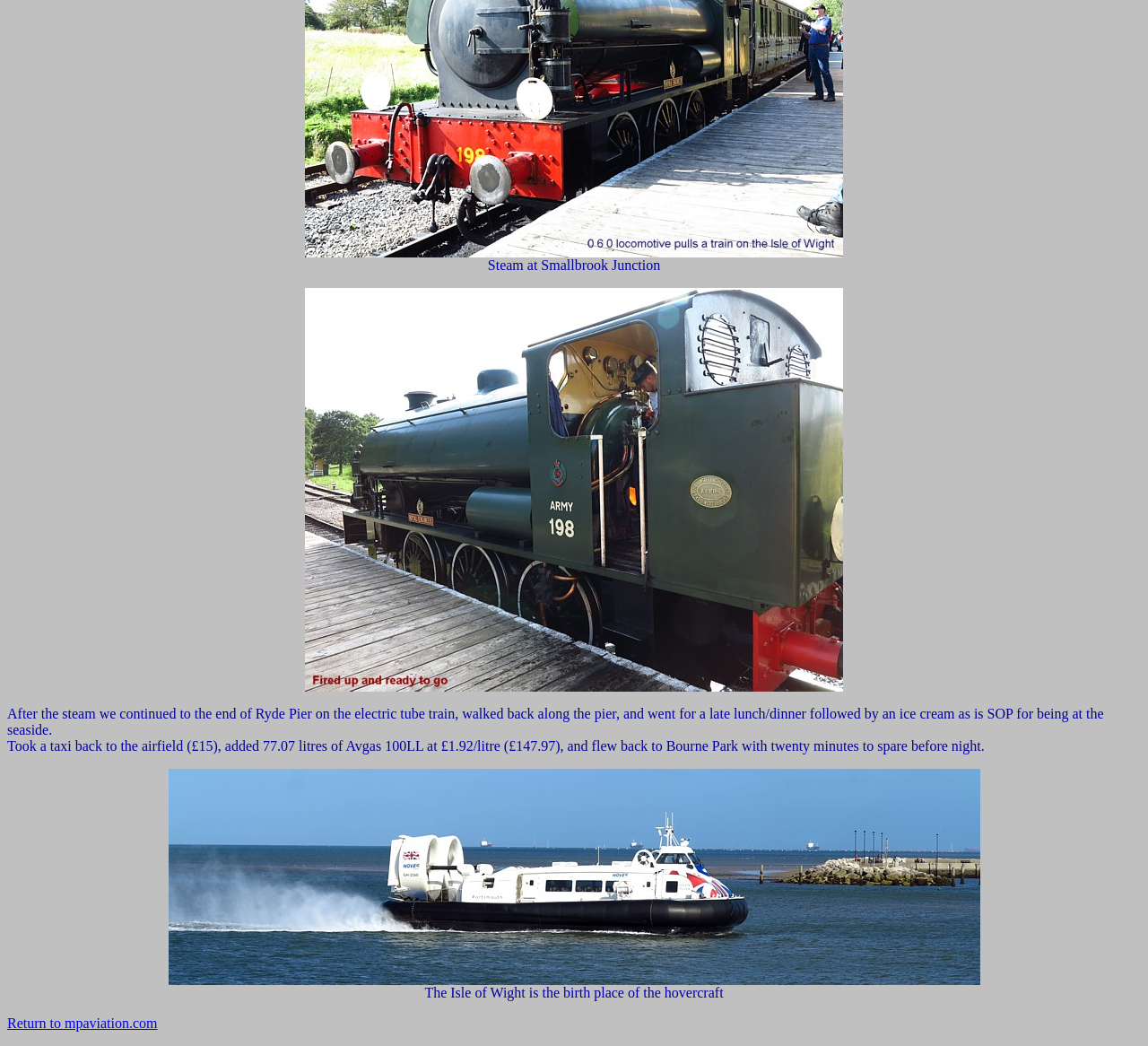Refer to the screenshot and give an in-depth answer to this question: What is the location in the first image?

The first image is described as having no OCR text, but it is accompanied by a StaticText element 'Steam at Smallbrook Junction', which suggests that the image is related to Smallbrook Junction.